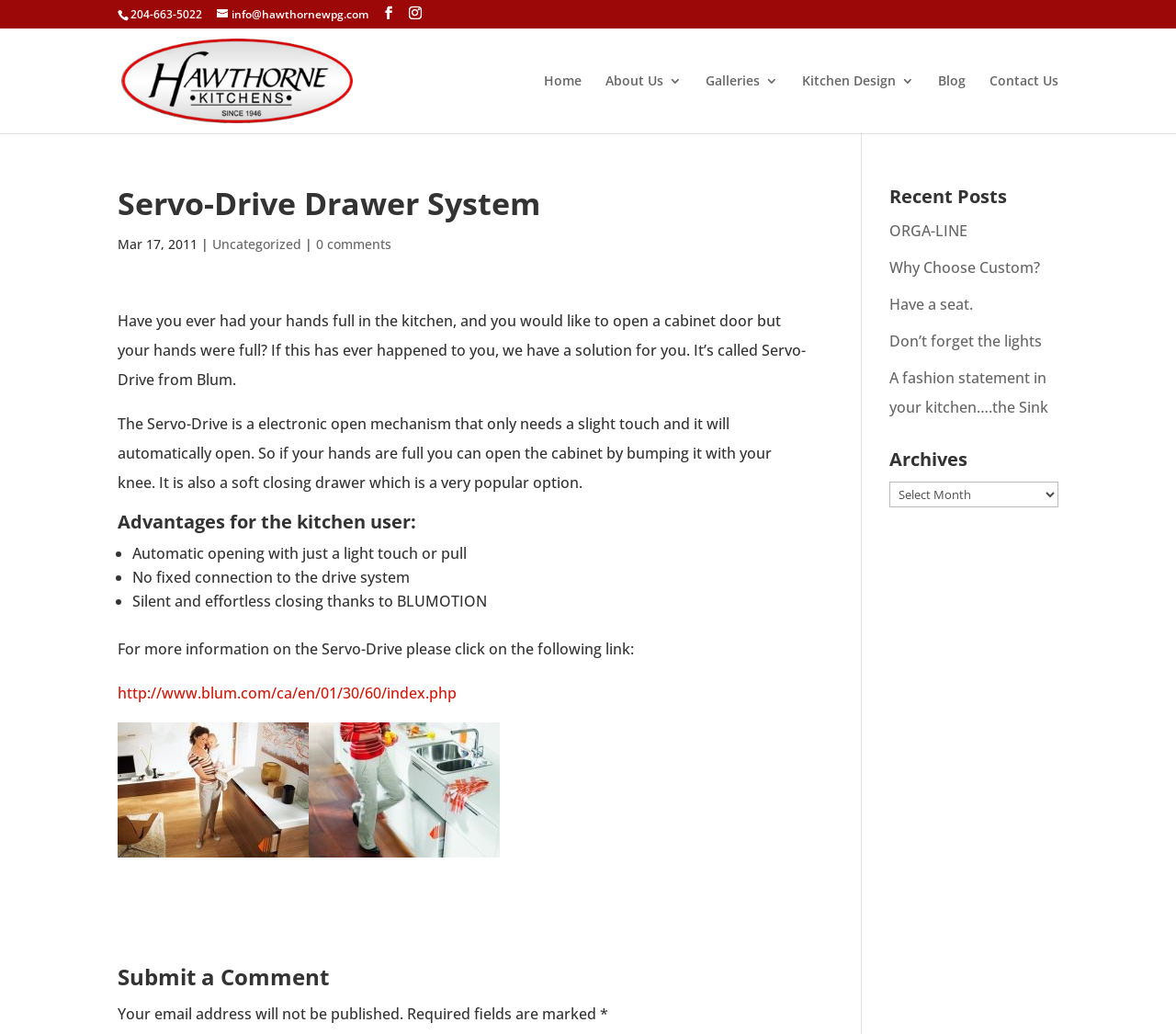Locate the bounding box coordinates of the element that should be clicked to fulfill the instruction: "View the 'Recent Posts'".

[0.756, 0.18, 0.9, 0.209]